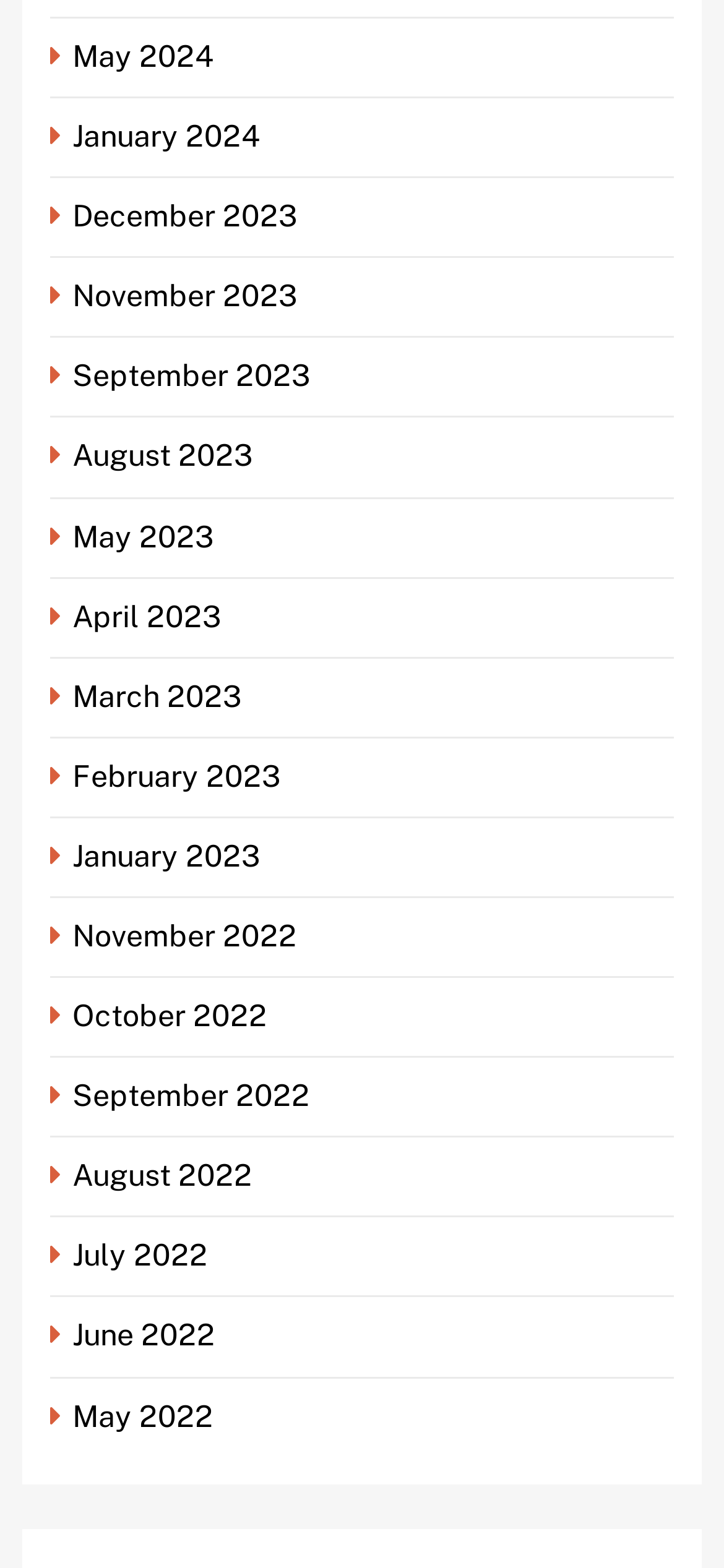Identify the bounding box coordinates necessary to click and complete the given instruction: "Go to January 2023".

[0.069, 0.535, 0.372, 0.557]